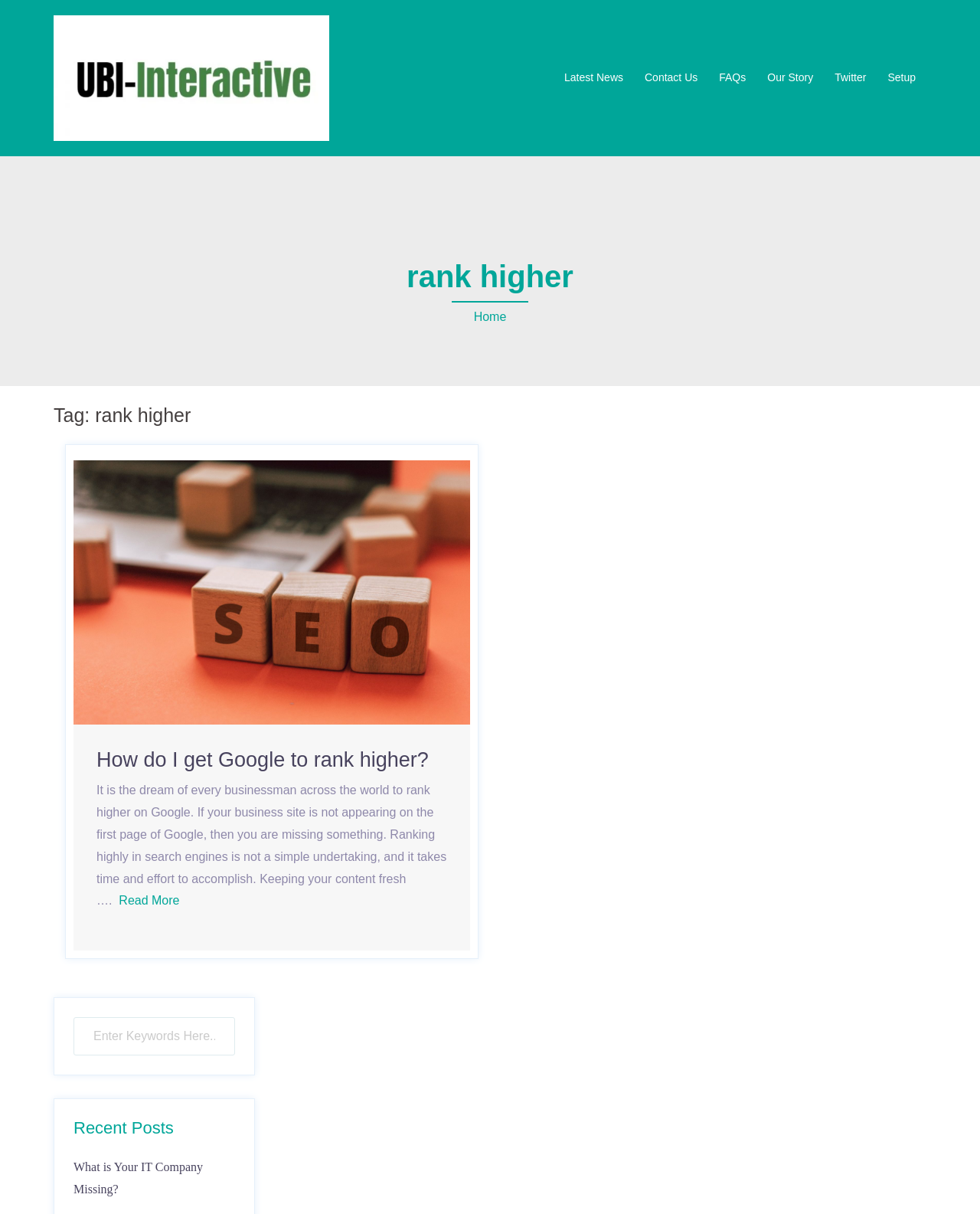Please specify the bounding box coordinates of the area that should be clicked to accomplish the following instruction: "Click the 'SECURITY CAMERAS' link". The coordinates should consist of four float numbers between 0 and 1, i.e., [left, top, right, bottom].

None